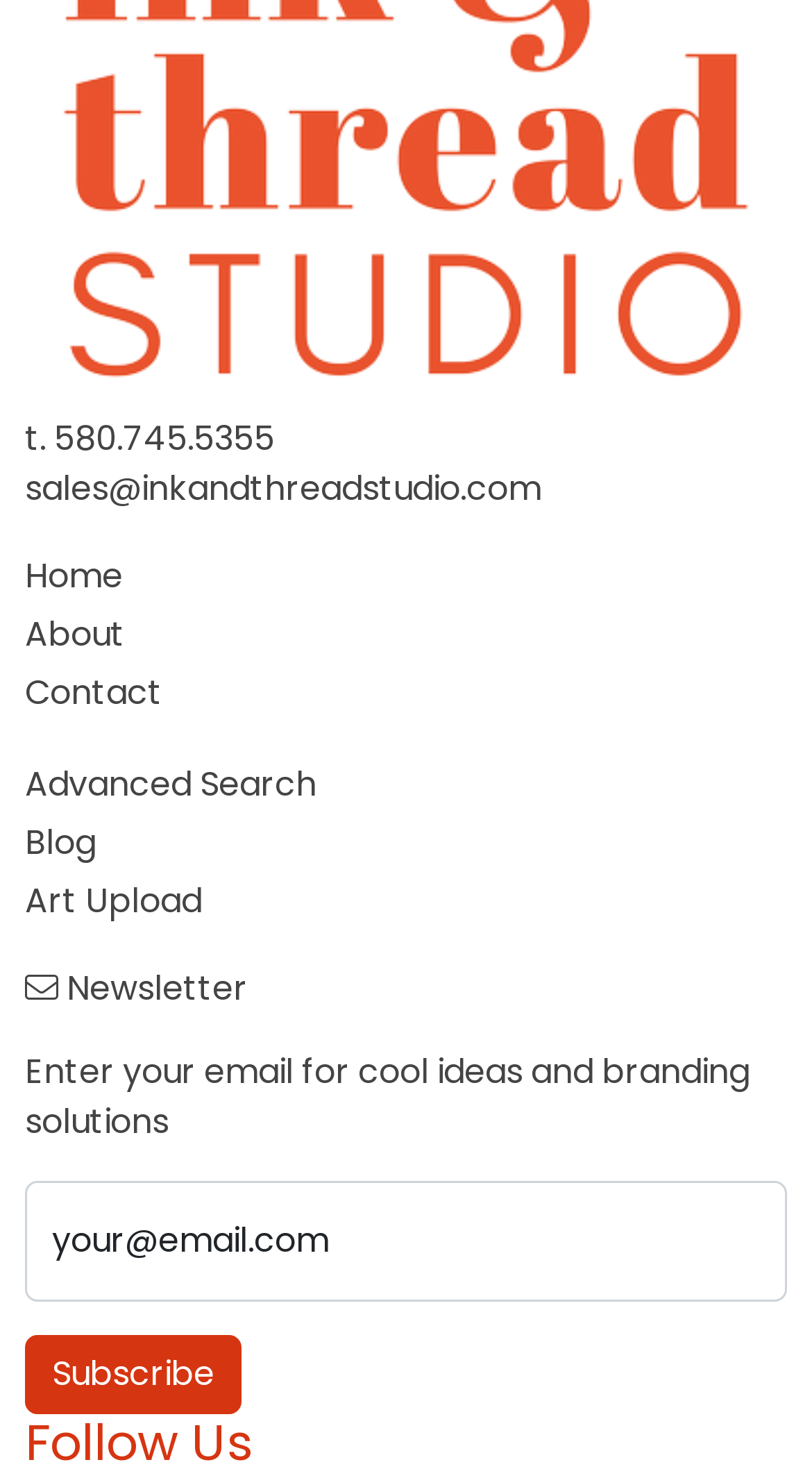Please answer the following question using a single word or phrase: 
What is the email address to contact Ink & Thread Studio?

sales@inkandthreadstudio.com